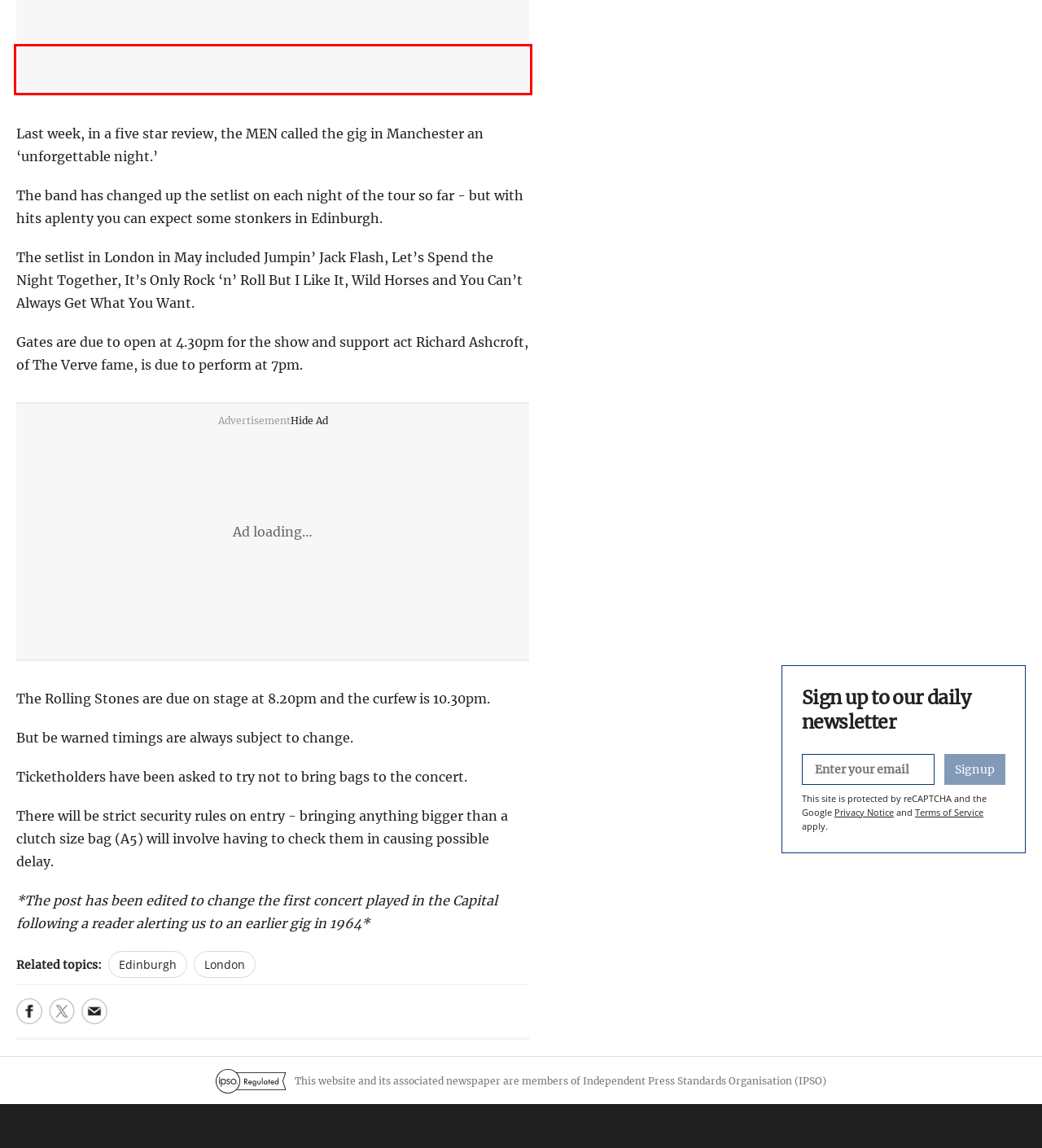Using the webpage screenshot, recognize and capture the text within the red bounding box.

The band has changed up the setlist on each night of the tour so far - but with hits aplenty you can expect some stonkers in Edinburgh.